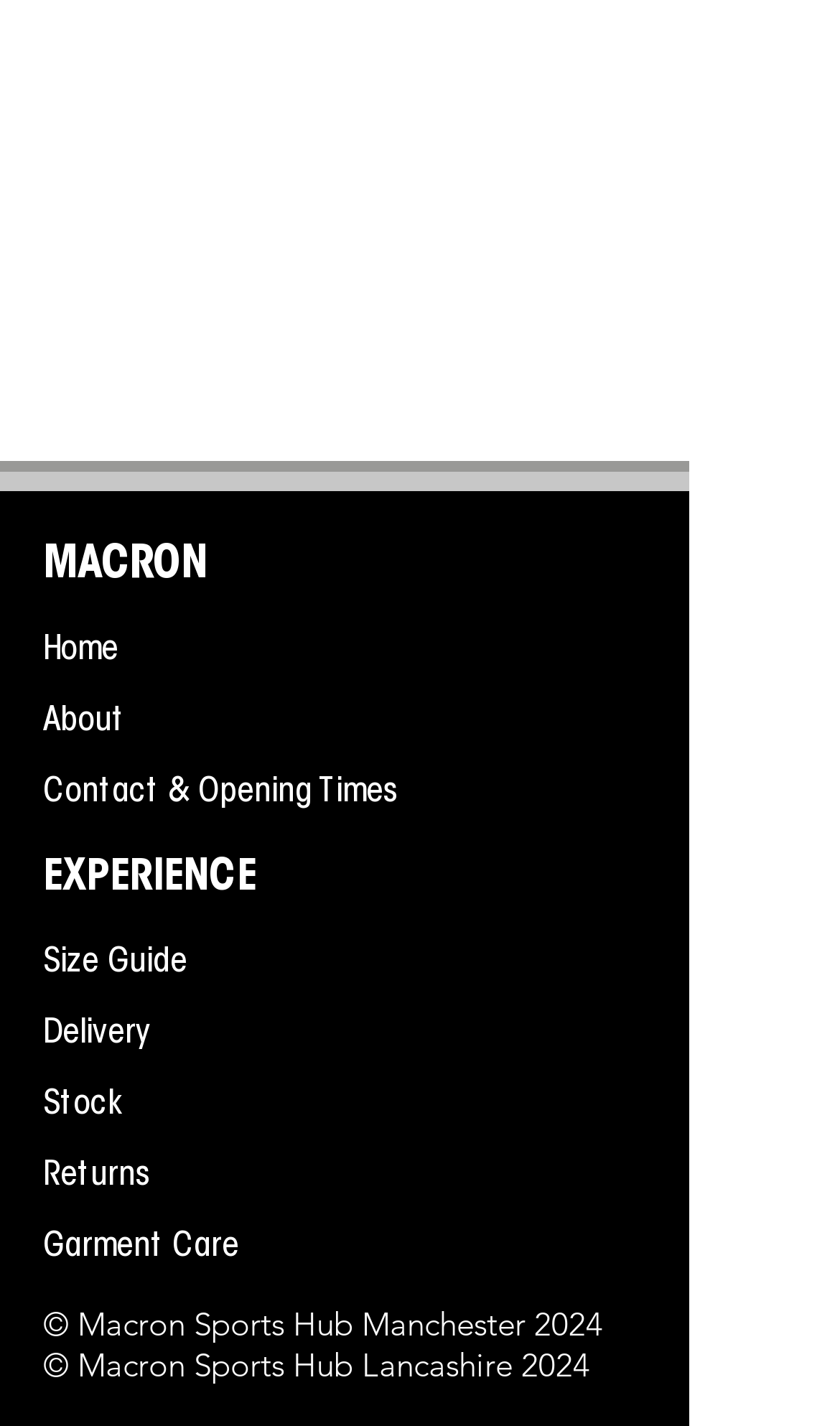Determine the bounding box for the HTML element described here: "Contact & Opening Times". The coordinates should be given as [left, top, right, bottom] with each number being a float between 0 and 1.

[0.051, 0.544, 0.474, 0.568]